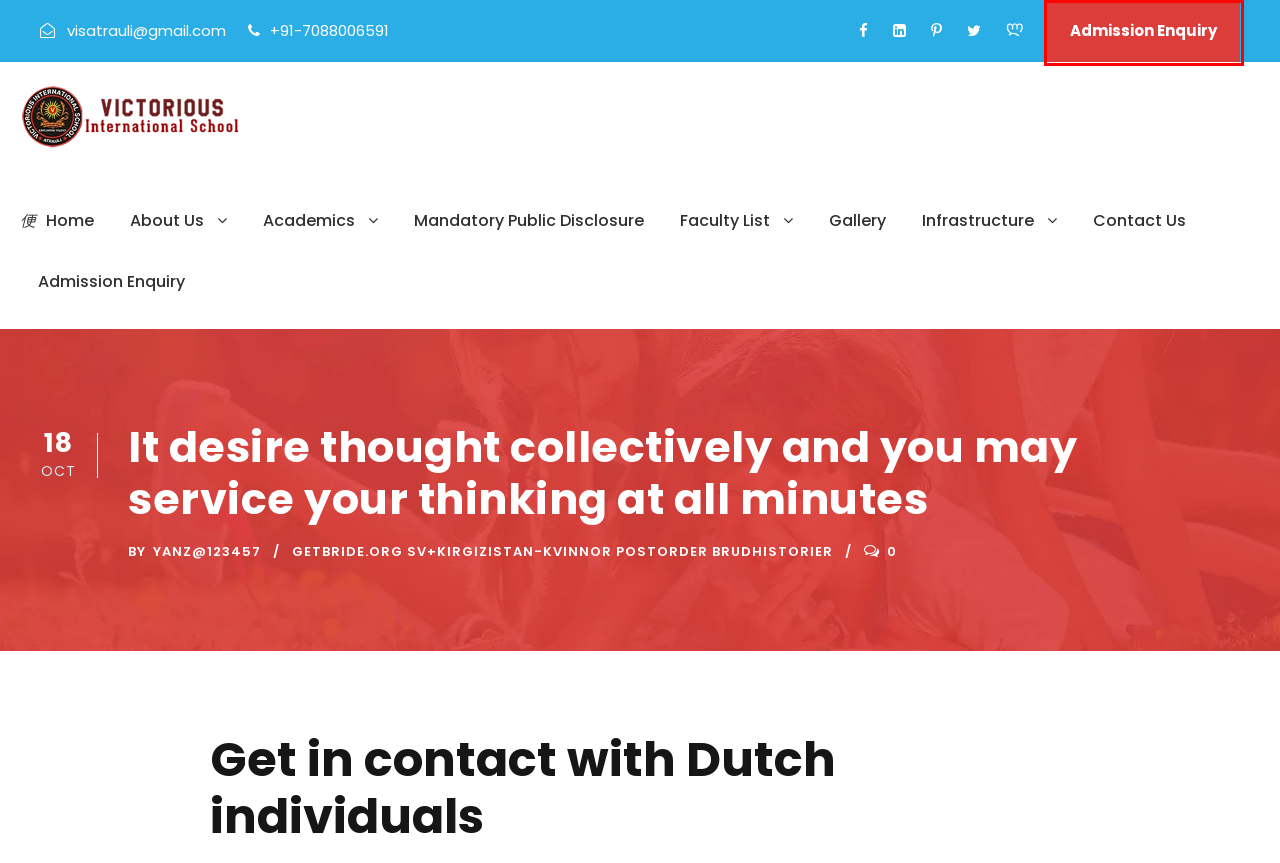You have a screenshot of a webpage with a red bounding box around an element. Choose the best matching webpage description that would appear after clicking the highlighted element. Here are the candidates:
A. Gallery – Victorious International School
B. getbride.org sv+kirgizistan-kvinnor postorder brudhistorier – Victorious International School
C. Contact – Victorious International School
D. Admission Enquiry – Victorious International School
E. Victorious International School
F. Mandatory Public Disclosure – Victorious International School
G. Infrastructure – Victorious International School
H. Modo cancellarsi da Tinder ed assassinare l’account (2023) – Victorious International School

D